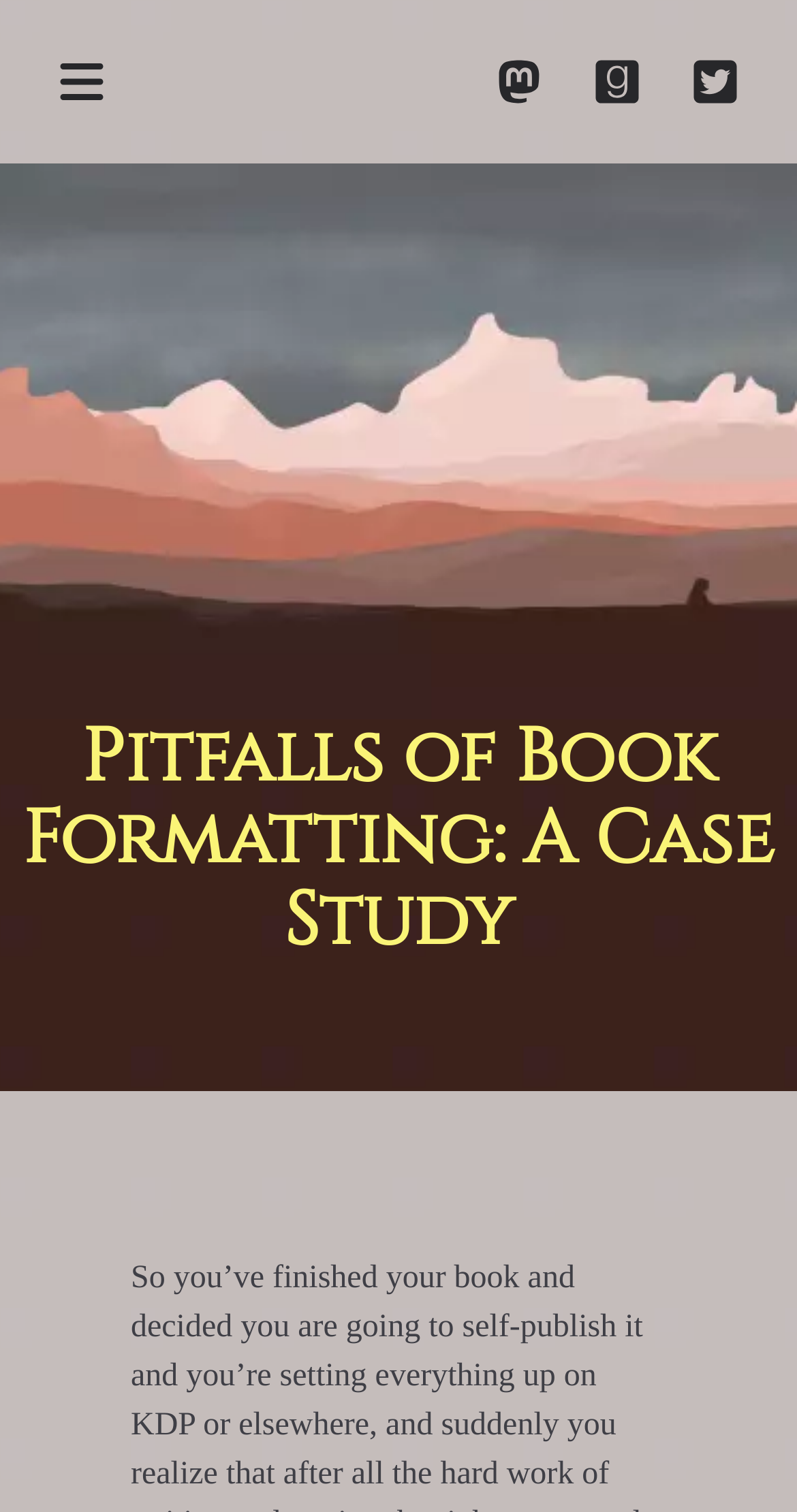What is the position of the Twitter link?
Using the image, provide a detailed and thorough answer to the question.

The Twitter link is positioned on the top right of the webpage, with its bounding box coordinates being [0.836, 0.022, 0.959, 0.086], which indicates its location on the webpage.